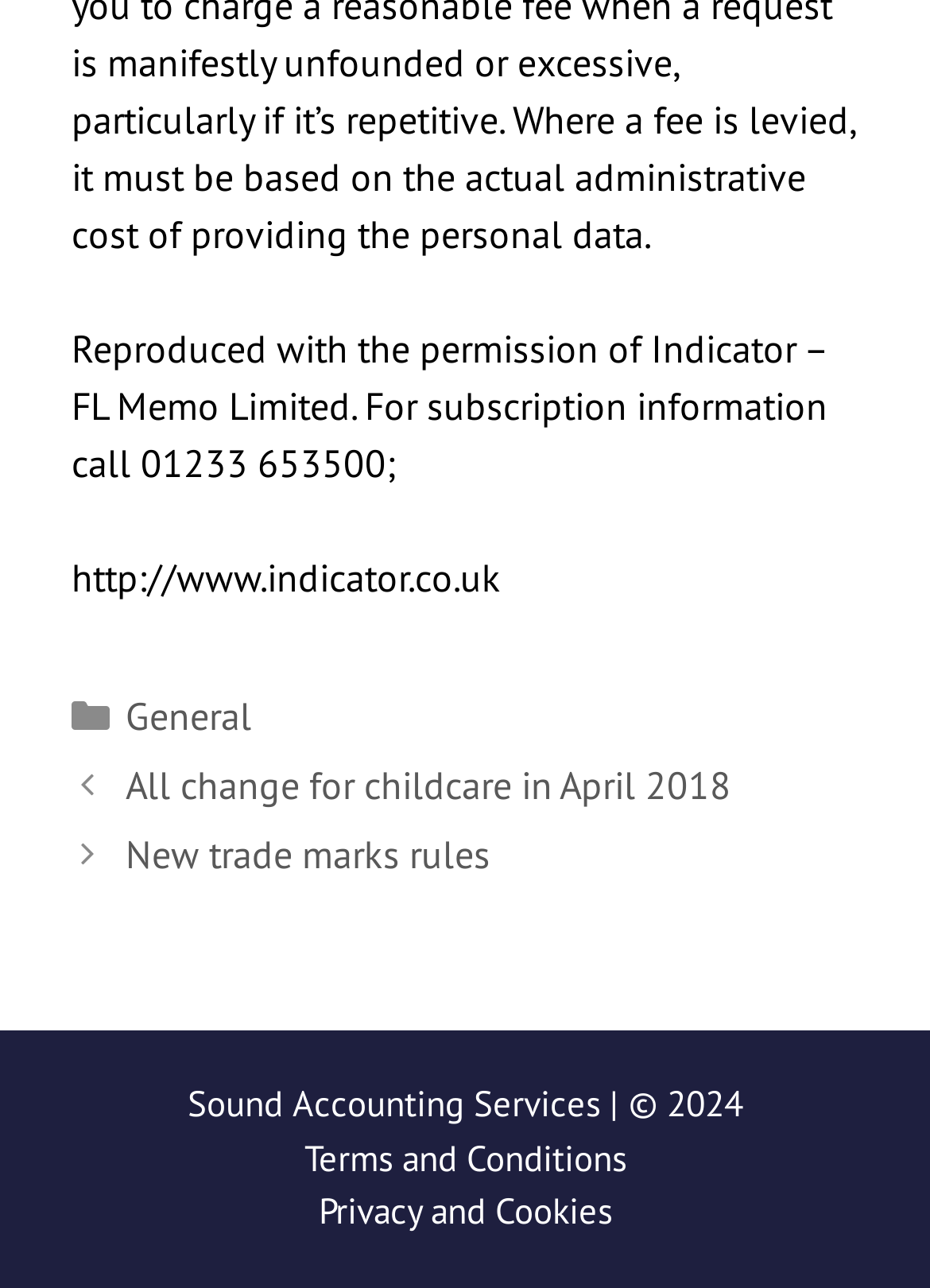Locate the bounding box coordinates for the element described below: "New trade marks rules". The coordinates must be four float values between 0 and 1, formatted as [left, top, right, bottom].

[0.135, 0.644, 0.527, 0.681]